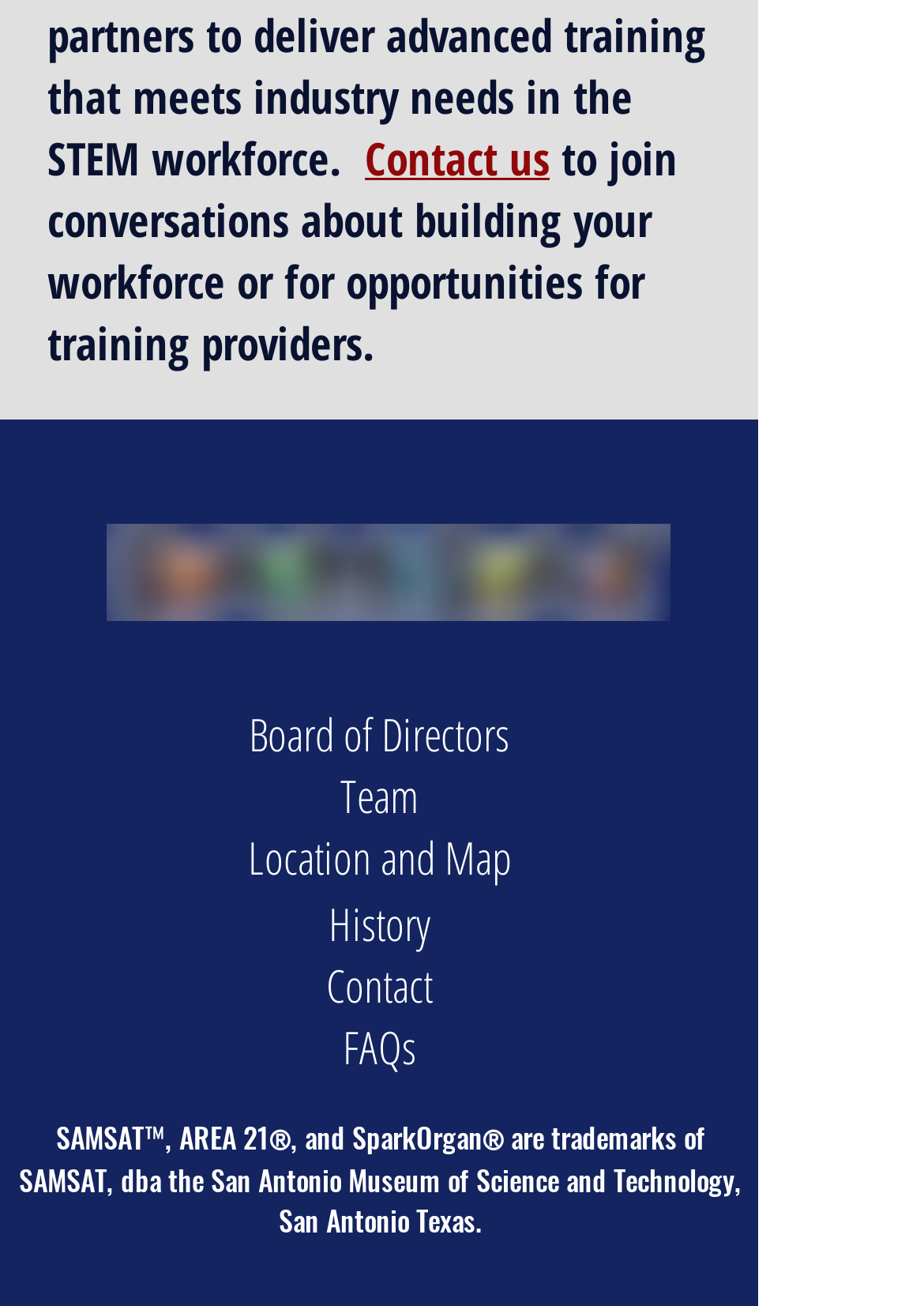What is the bounding box coordinate of the image?
Use the image to answer the question with a single word or phrase.

[0.115, 0.401, 0.726, 0.475]